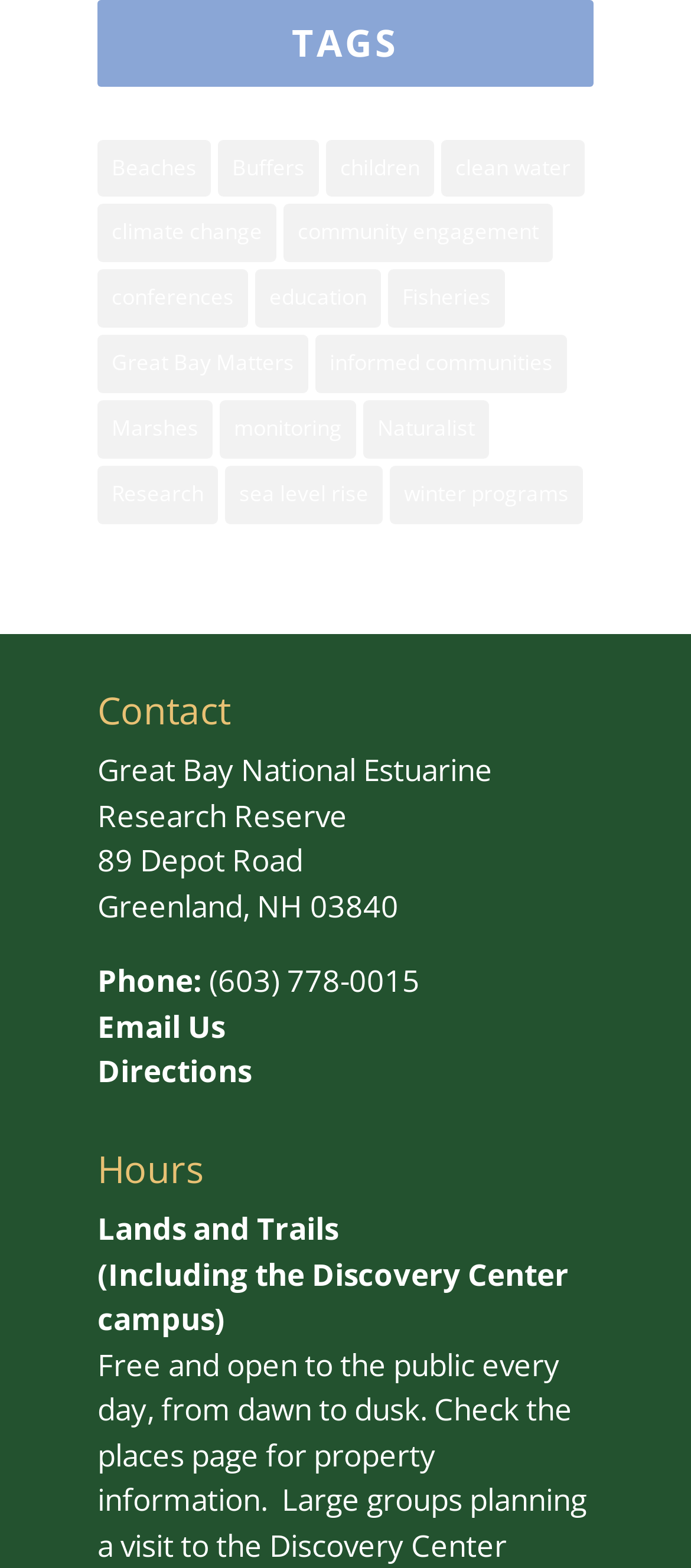How many items are there in the 'community engagement' category?
Give a single word or phrase answer based on the content of the image.

20